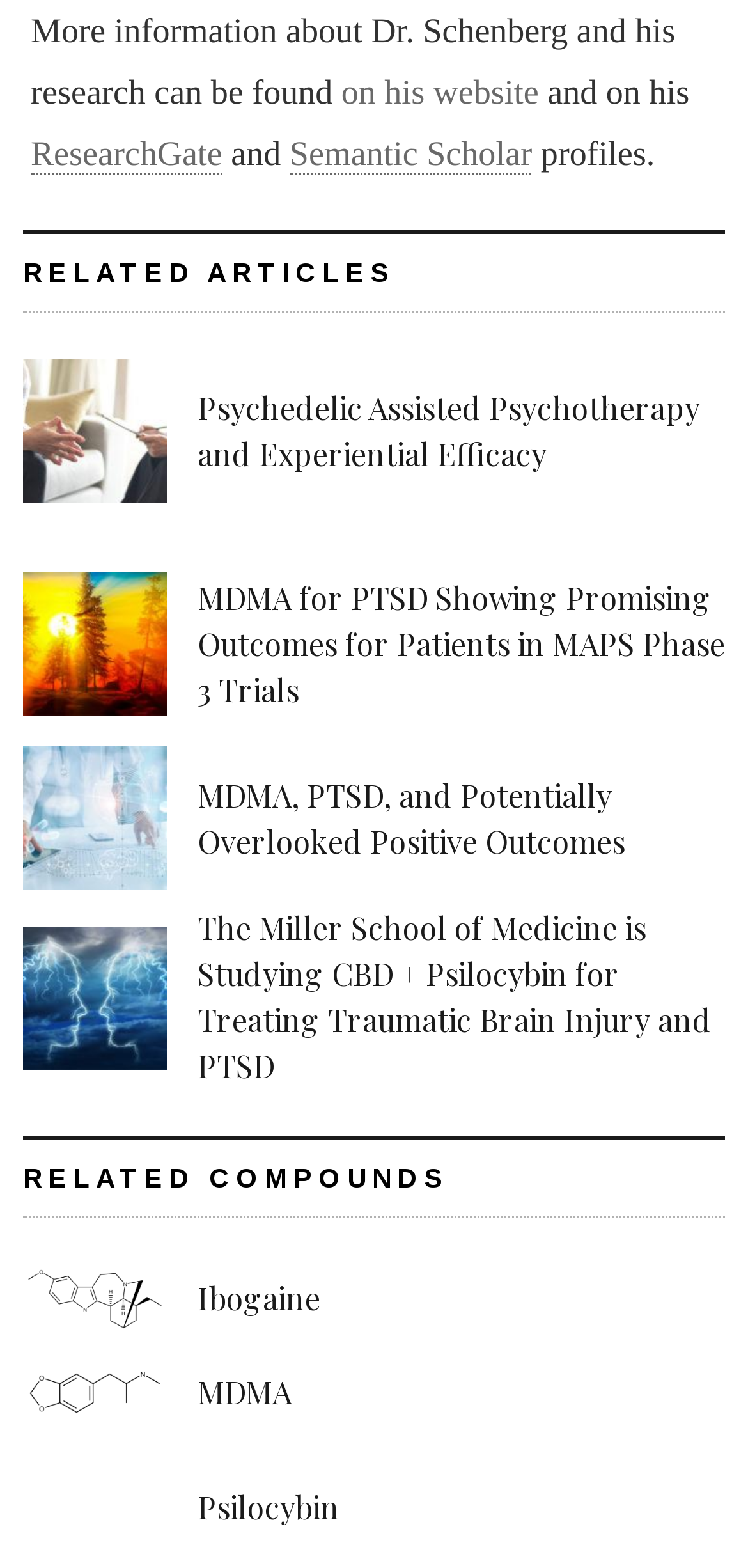What is the topic of the research mentioned in the third related article?
Using the image, respond with a single word or phrase.

Traumatic Brain Injury and PTSD